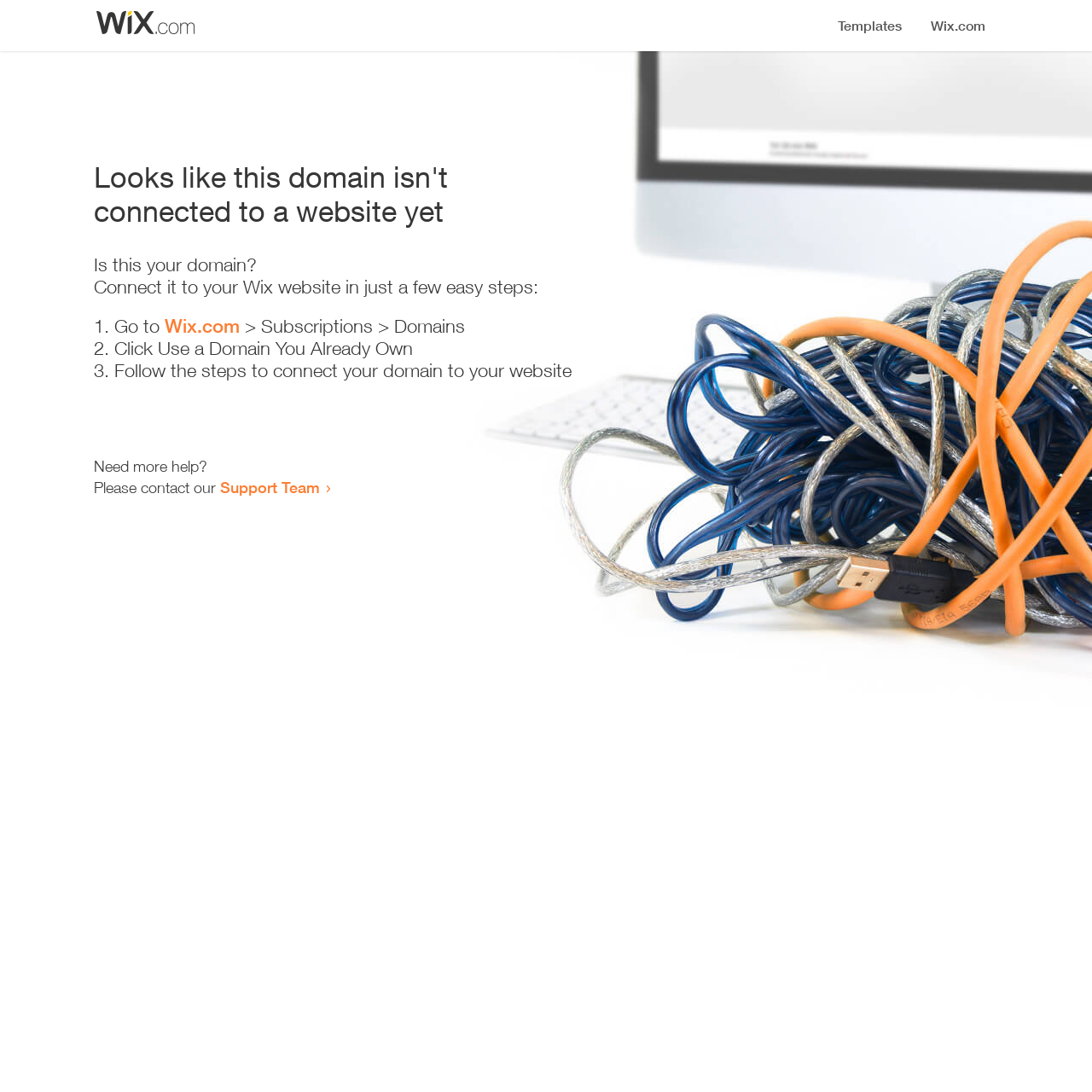What should I do to connect my domain?
Give a one-word or short-phrase answer derived from the screenshot.

Follow the steps